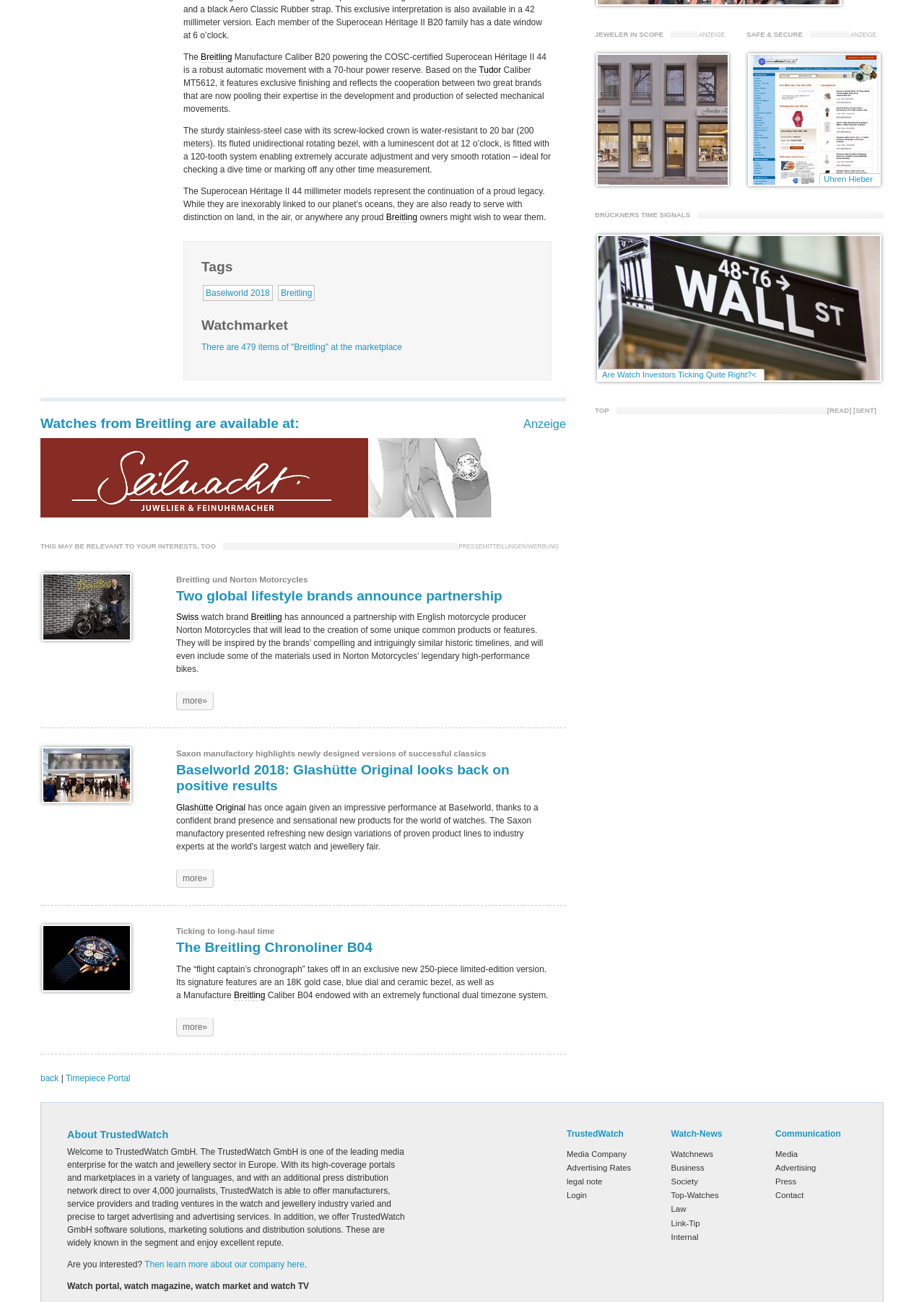What is the brand of the watch described in the first paragraph?
Provide an in-depth answer to the question, covering all aspects.

The first paragraph describes a watch with a 'Manufacture Caliber B20' and mentions 'Breitling' as the brand, which is also linked in the text.